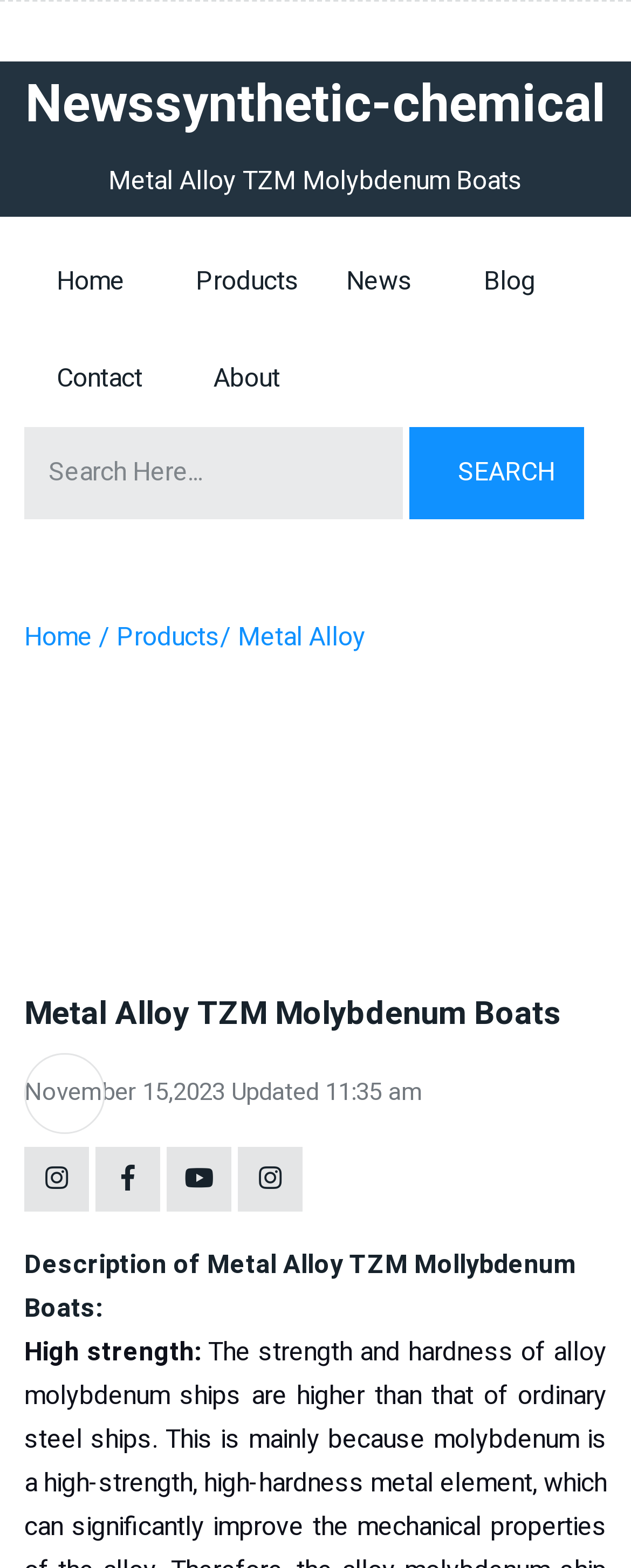How many links are there in the top navigation bar?
Please answer the question as detailed as possible based on the image.

The top navigation bar contains links to 'Home', 'Products', 'News', 'Blog', and 'Contact', which can be identified by their bounding box coordinates and OCR text. Therefore, there are 5 links in the top navigation bar.